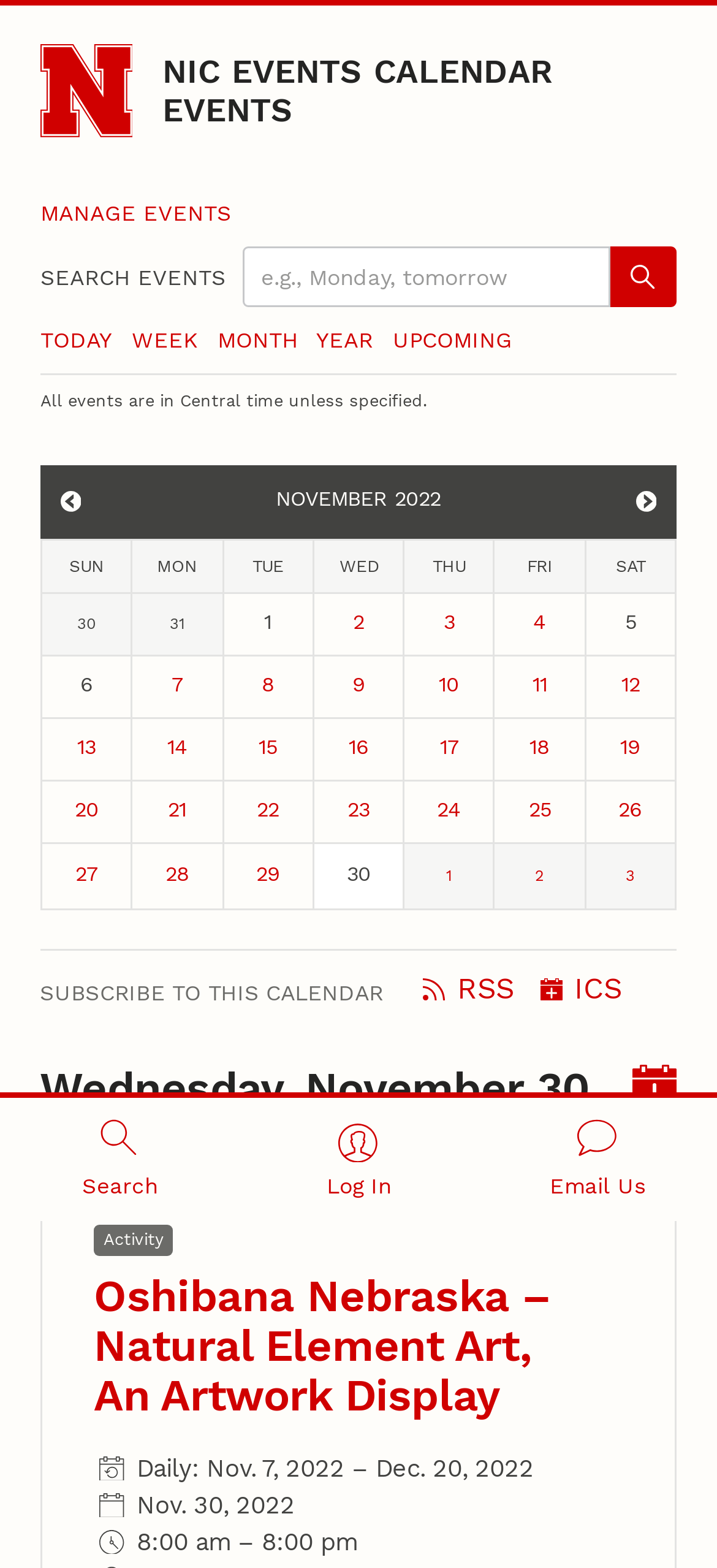What is the current month being displayed?
Answer briefly with a single word or phrase based on the image.

November